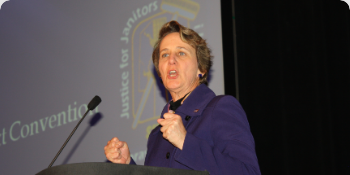Thoroughly describe the content and context of the image.

The image features a woman passionately speaking at a podium, likely during a public address or convention. She is dressed in a dark purple blazer, emphasizing her authoritative presence. The background suggests a formal setting, possibly related to labor rights or social justice, as indicated by the faint outline of text referencing "Justice for Janitors." Her expressive gestures and focused demeanor convey a strong commitment to the message she is delivering, underscoring the importance of her advocacy work. This moment captures a significant interaction, likely highlighting issues related to labor and workers' rights.